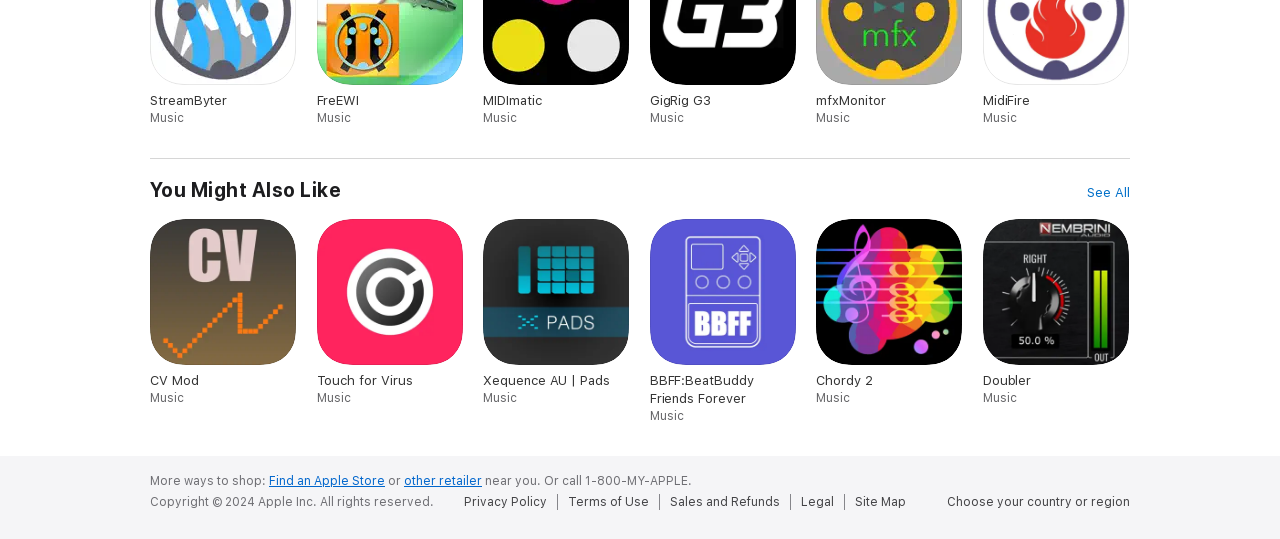What is the phone number mentioned at the bottom of the page?
Provide a detailed and extensive answer to the question.

The phone number mentioned at the bottom of the page is 1-800-MY-APPLE, which is likely a customer support or sales number for Apple products.